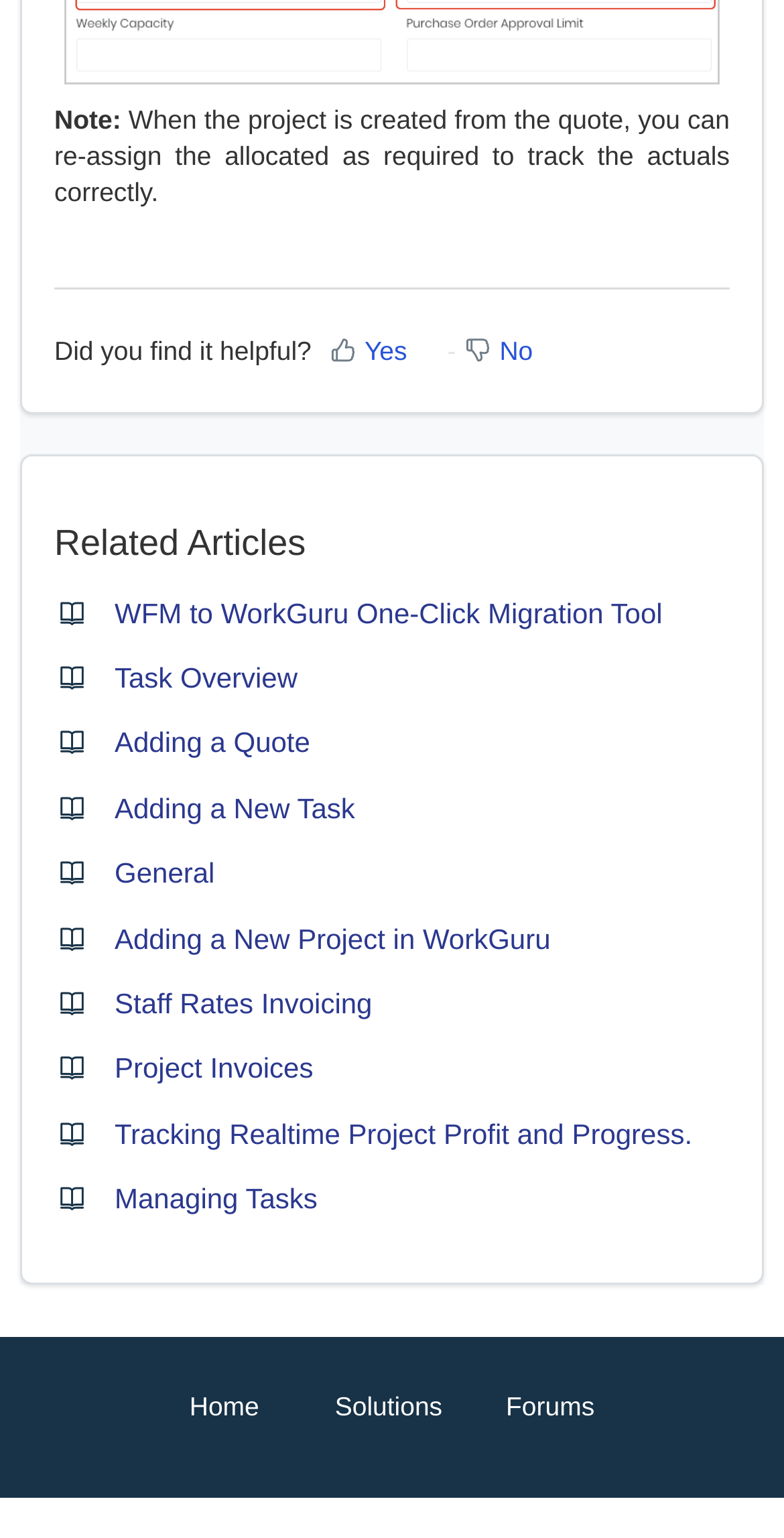Using the element description Managing Tasks, predict the bounding box coordinates for the UI element. Provide the coordinates in (top-left x, top-left y, bottom-right x, bottom-right y) format with values ranging from 0 to 1.

[0.146, 0.769, 0.405, 0.79]